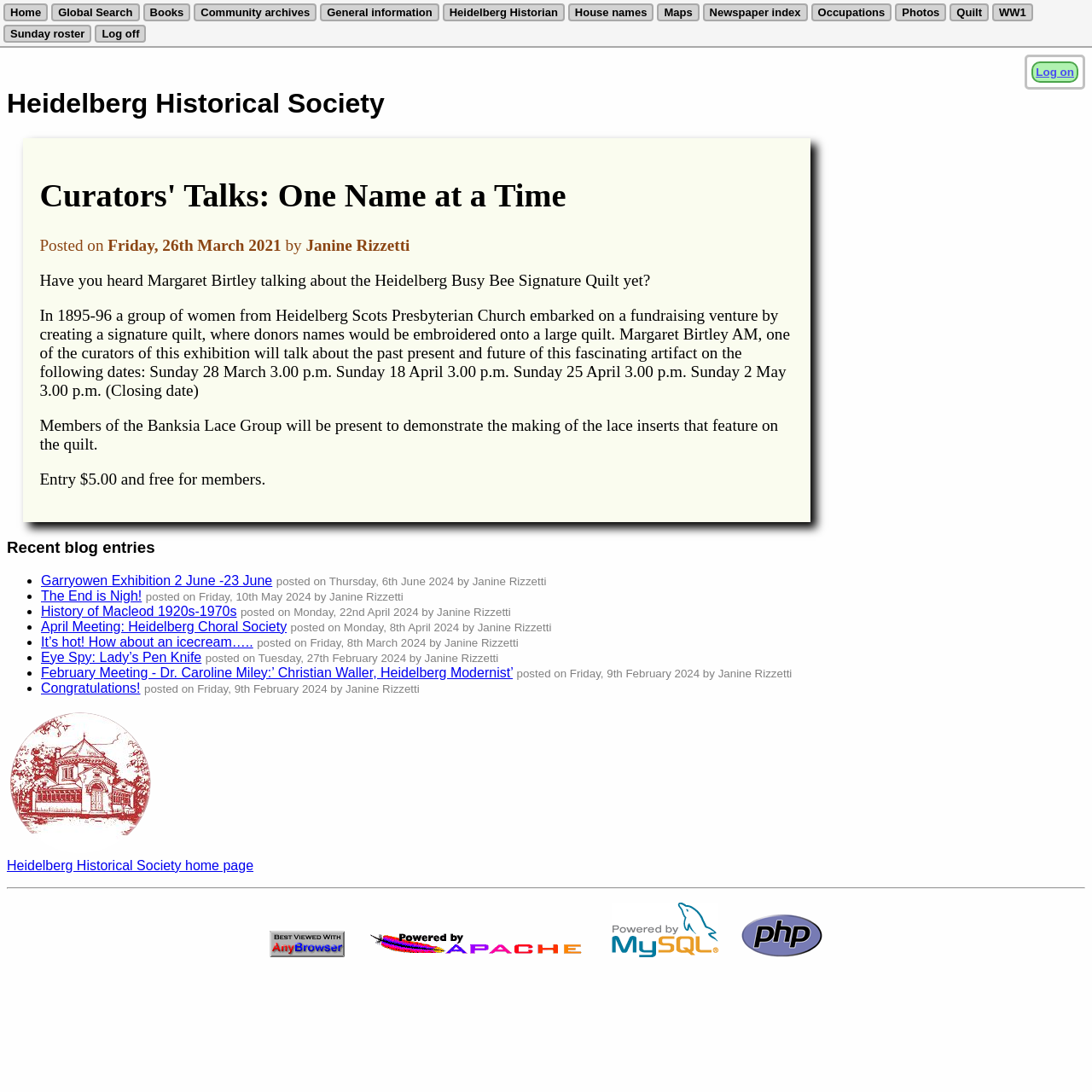Please answer the following question using a single word or phrase: 
What is the date of the first Curators' Talk?

Sunday, 28 March 3.00 p.m.